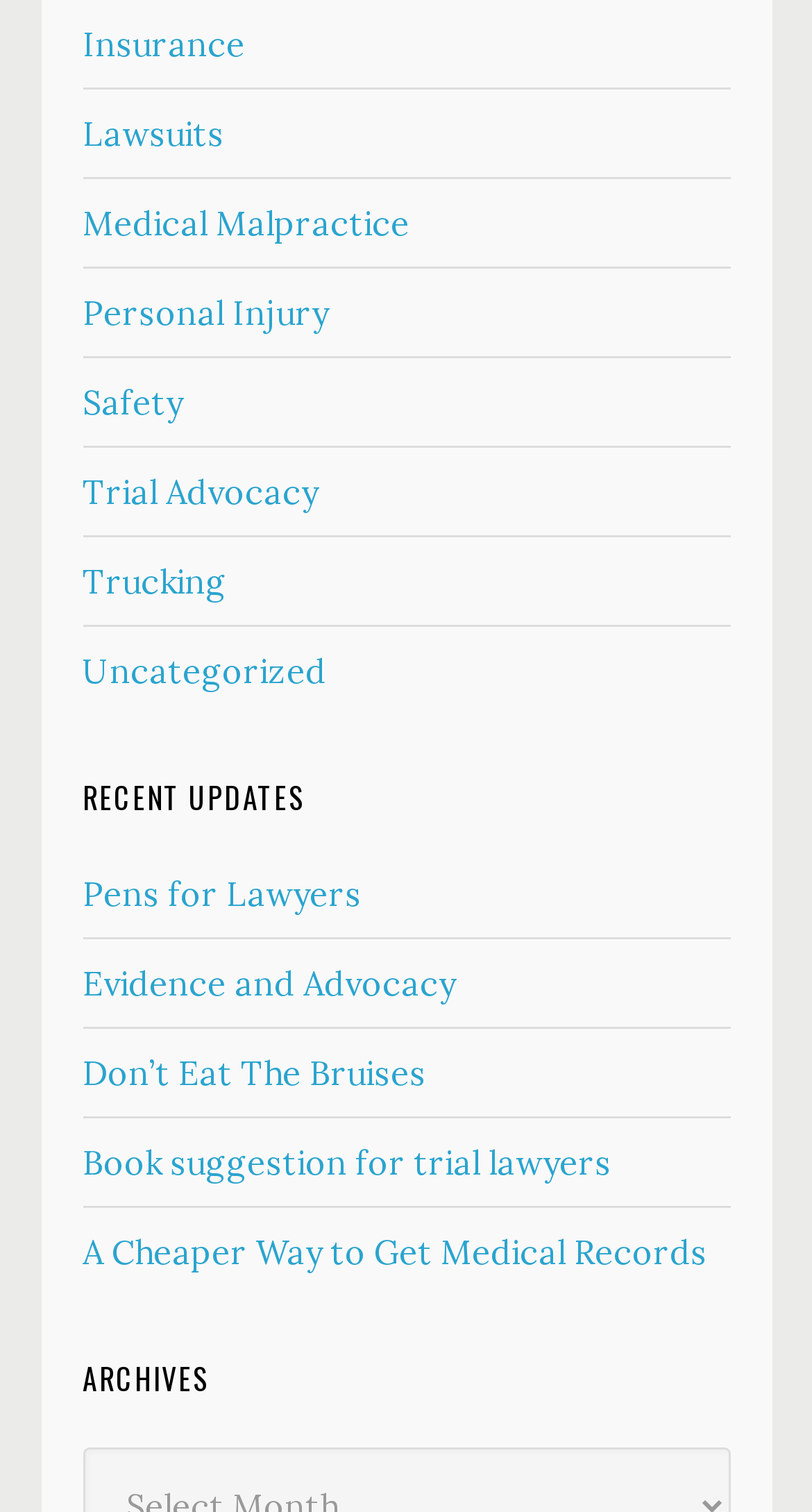Given the content of the image, can you provide a detailed answer to the question?
How many sections are there on the webpage?

The webpage has three distinct sections: the top section with law categories, the 'RECENT UPDATES' section, and the 'ARCHIVES' section.